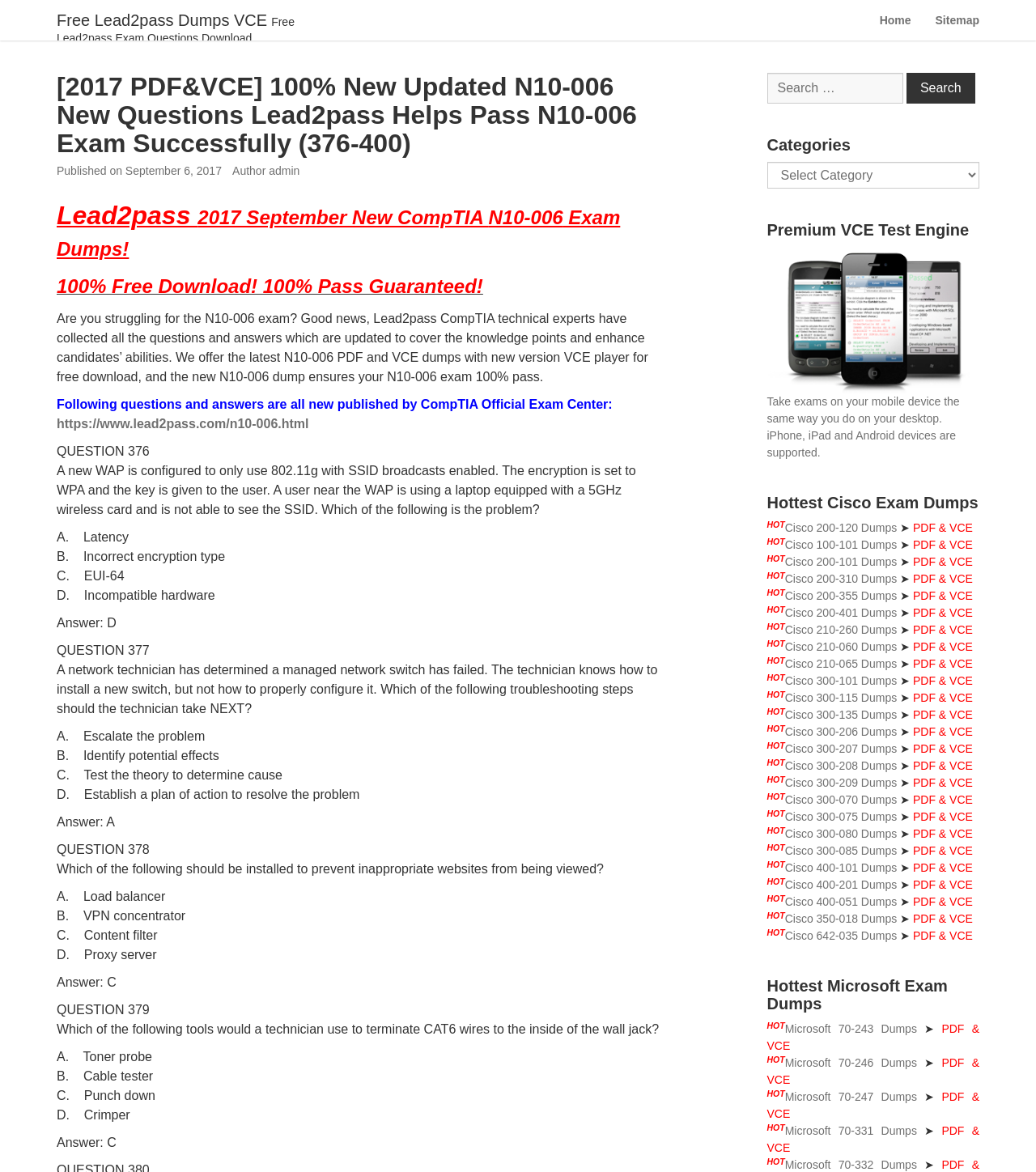Using the format (top-left x, top-left y, bottom-right x, bottom-right y), provide the bounding box coordinates for the described UI element. All values should be floating point numbers between 0 and 1: Cisco 100-101 Dumps

[0.758, 0.459, 0.866, 0.47]